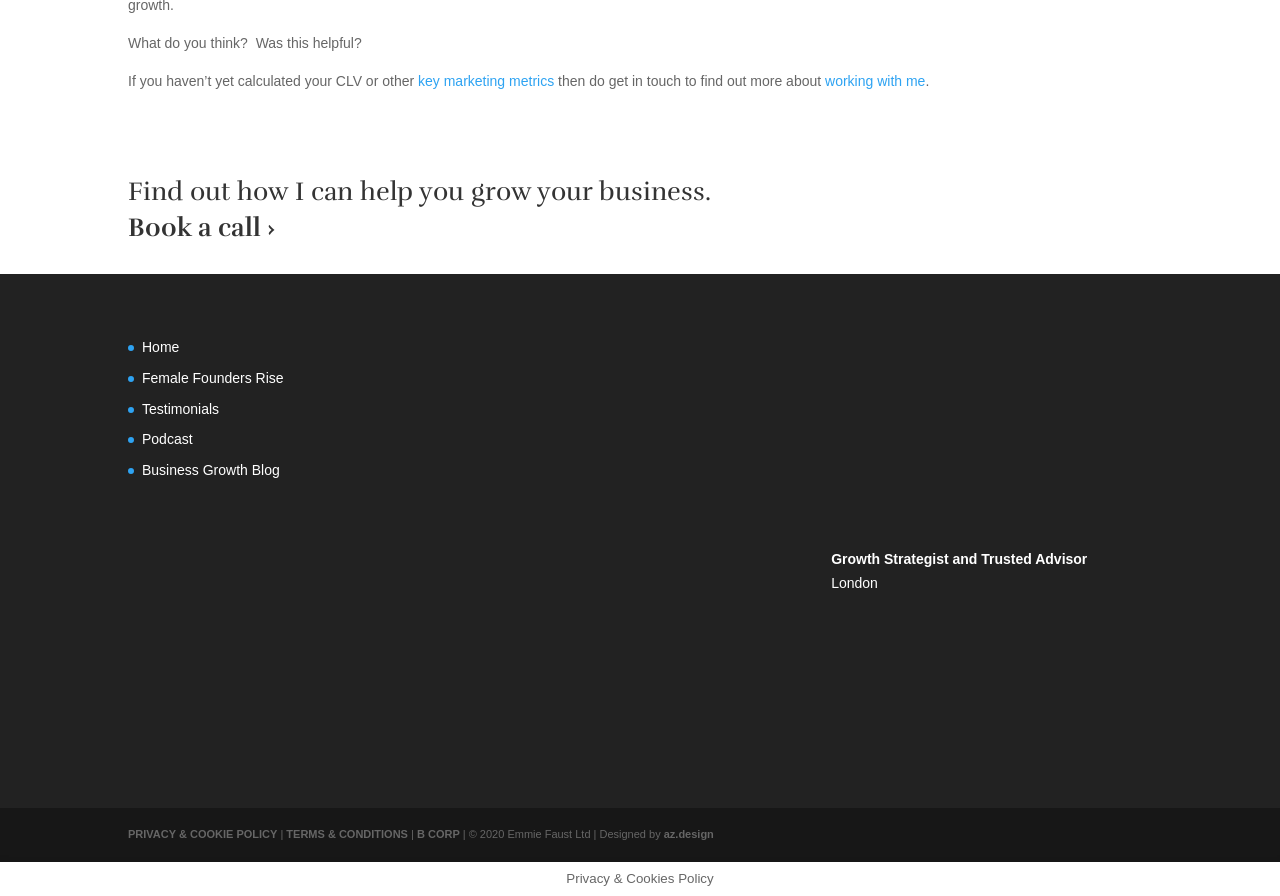Please identify the bounding box coordinates of the element that needs to be clicked to execute the following command: "Learn about working with the author". Provide the bounding box using four float numbers between 0 and 1, formatted as [left, top, right, bottom].

[0.645, 0.081, 0.723, 0.099]